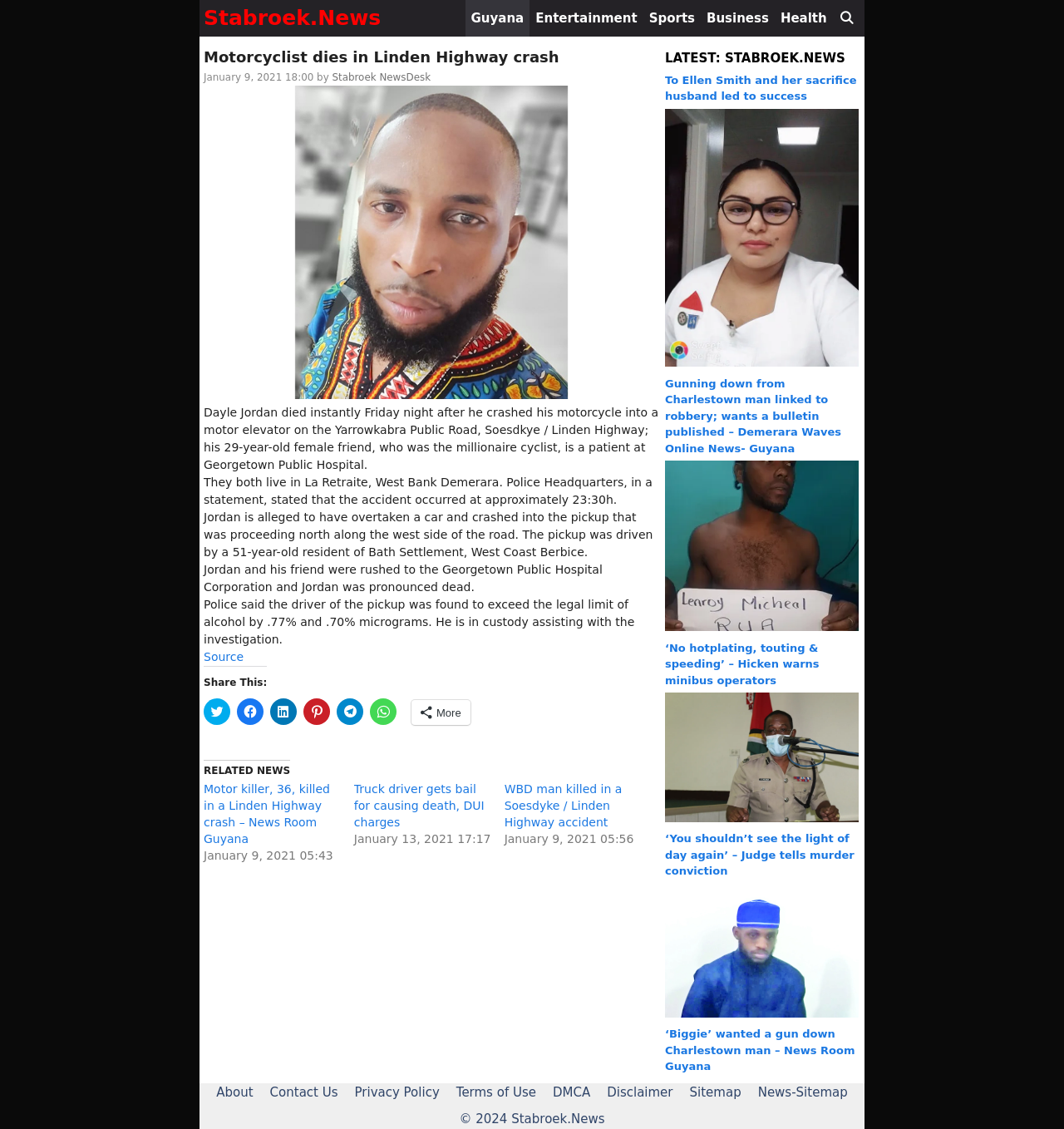Based on the image, please respond to the question with as much detail as possible:
What is the name of the news organization that published this article?

The article is published on a website with the title 'Stabroek.News' and the footer of the webpage also mentions '© 2024 Stabroek.News'.